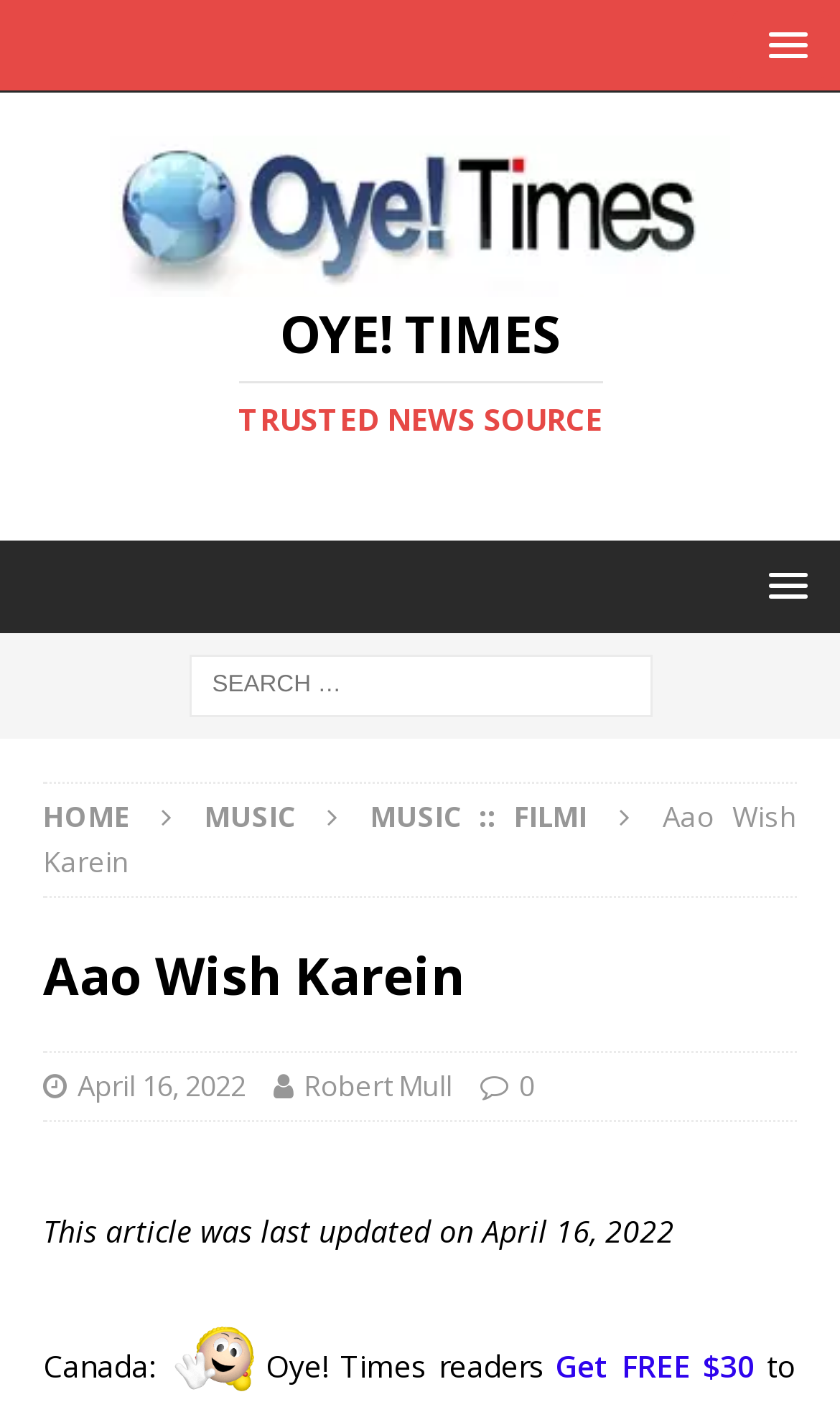How many links are there in the top navigation menu?
Answer the question with as much detail as you can, using the image as a reference.

The top navigation menu contains links to 'HOME', 'MUSIC', 'MUSIC :: FILMI', and a search box, so there are 4 links in total.